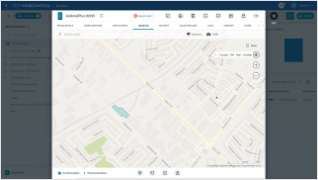Describe every aspect of the image in detail.

The image displays a detailed view from the SOTI MobiControl interface, showcasing a map-centric layout that is likely used for device management and tracking. The map features various streets and geographical markers, including green areas indicating parks or open spaces, highlighting the platform's capability to visualize device locations in real time. The navigation bar at the top suggests that users can access different features and tools for device management, enhancing remote support and monitoring. In the context of enterprise mobility solutions, this interface aids businesses in deploying and managing mobile devices efficiently, ensuring that they operate according to company policies.